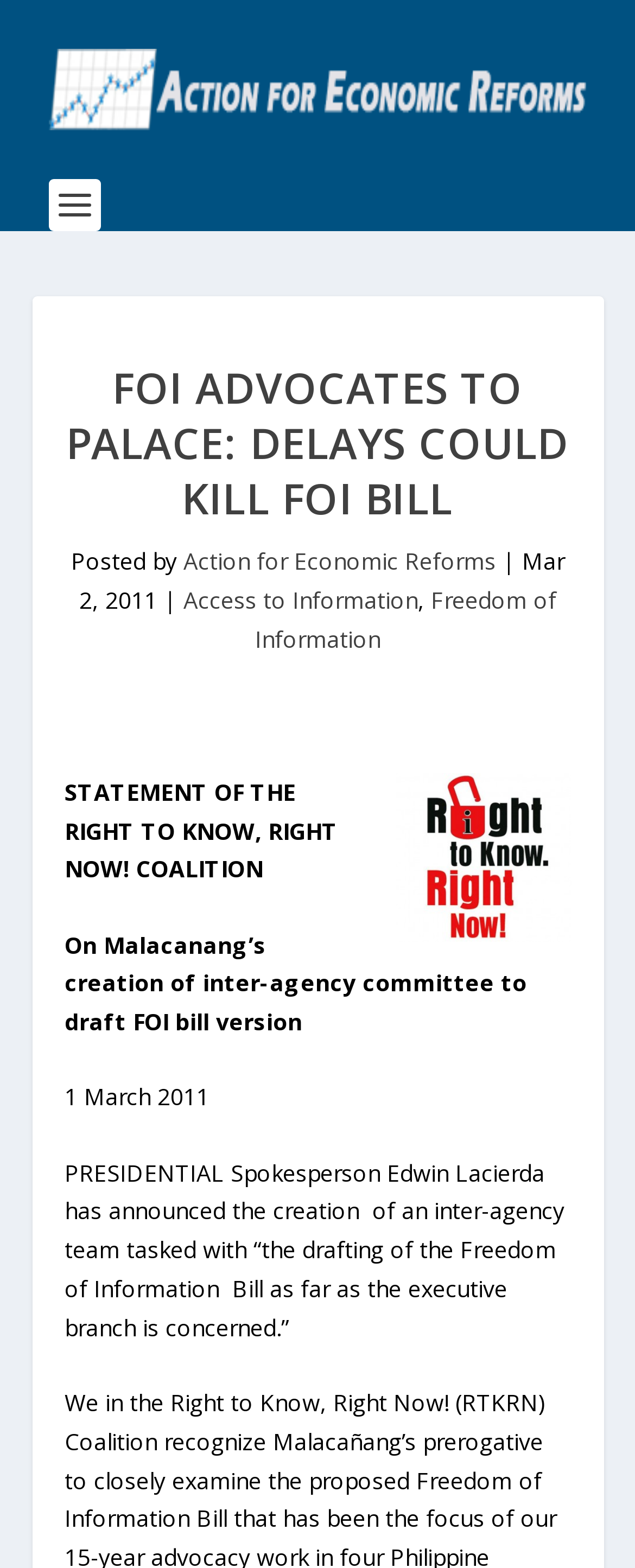Examine the image and give a thorough answer to the following question:
What is the topic of the link below the heading?

I found the answer by looking at the link element with the text 'Access to Information' which is located below the heading, indicating that it is the topic of the link.